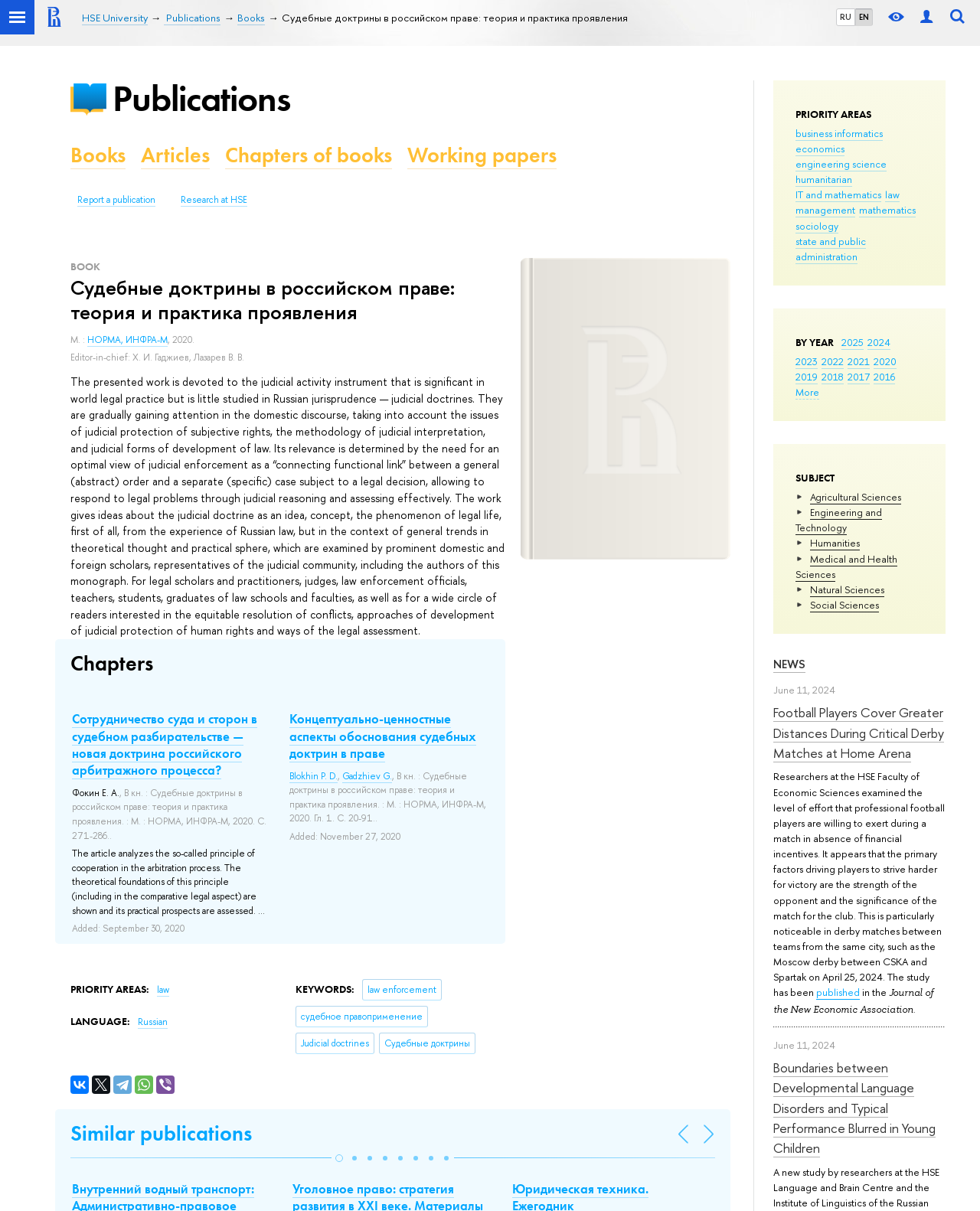Identify the bounding box for the UI element described as: "Similar publications". Ensure the coordinates are four float numbers between 0 and 1, formatted as [left, top, right, bottom].

[0.072, 0.925, 0.257, 0.947]